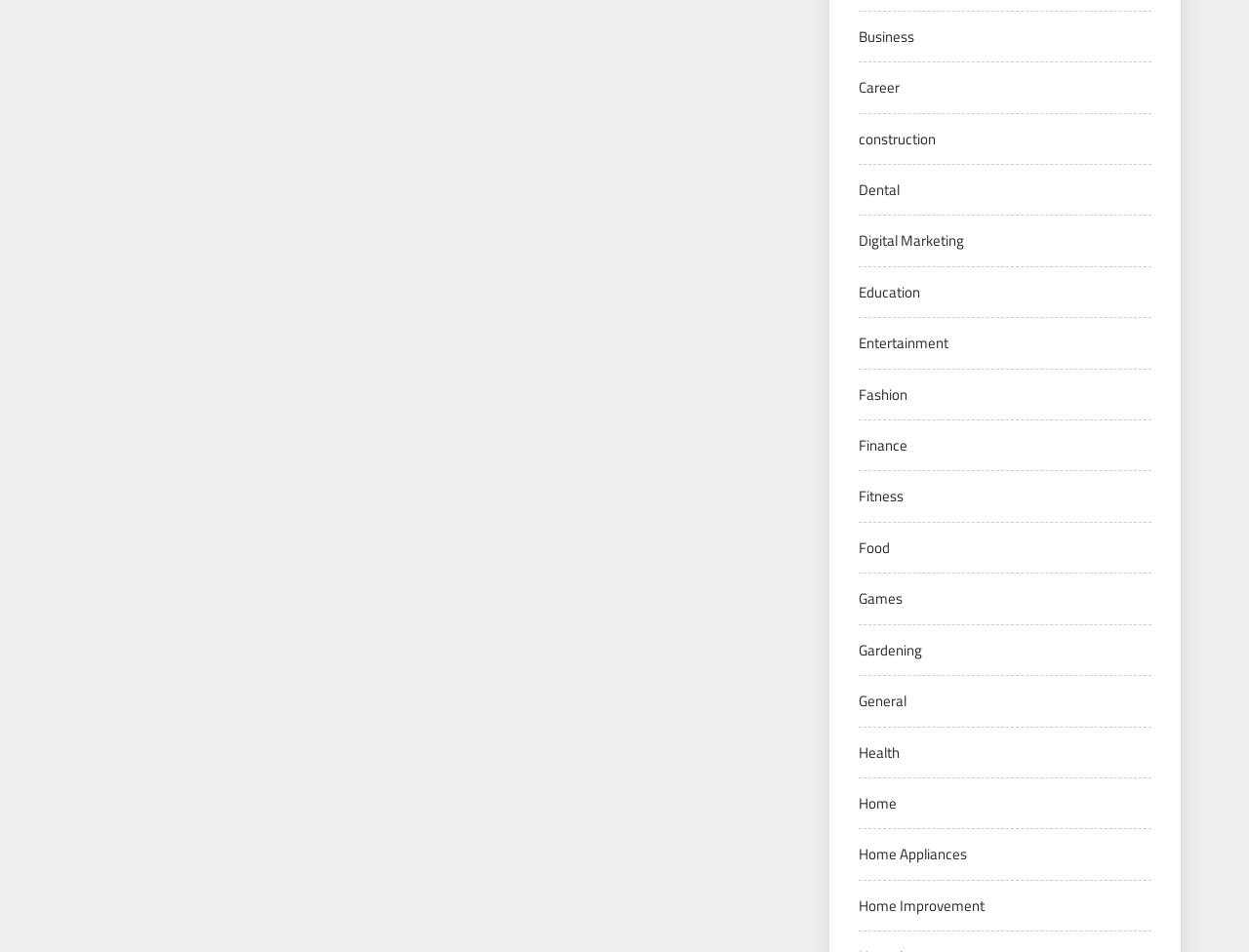Can you look at the image and give a comprehensive answer to the question:
Is 'Digital Marketing' a category listed above 'Education'?

I compared the y1 and y2 coordinates of the bounding boxes of the links 'Digital Marketing' and 'Education', and found that 'Digital Marketing' has a smaller y1 and y2 value, indicating that it is listed above 'Education'.